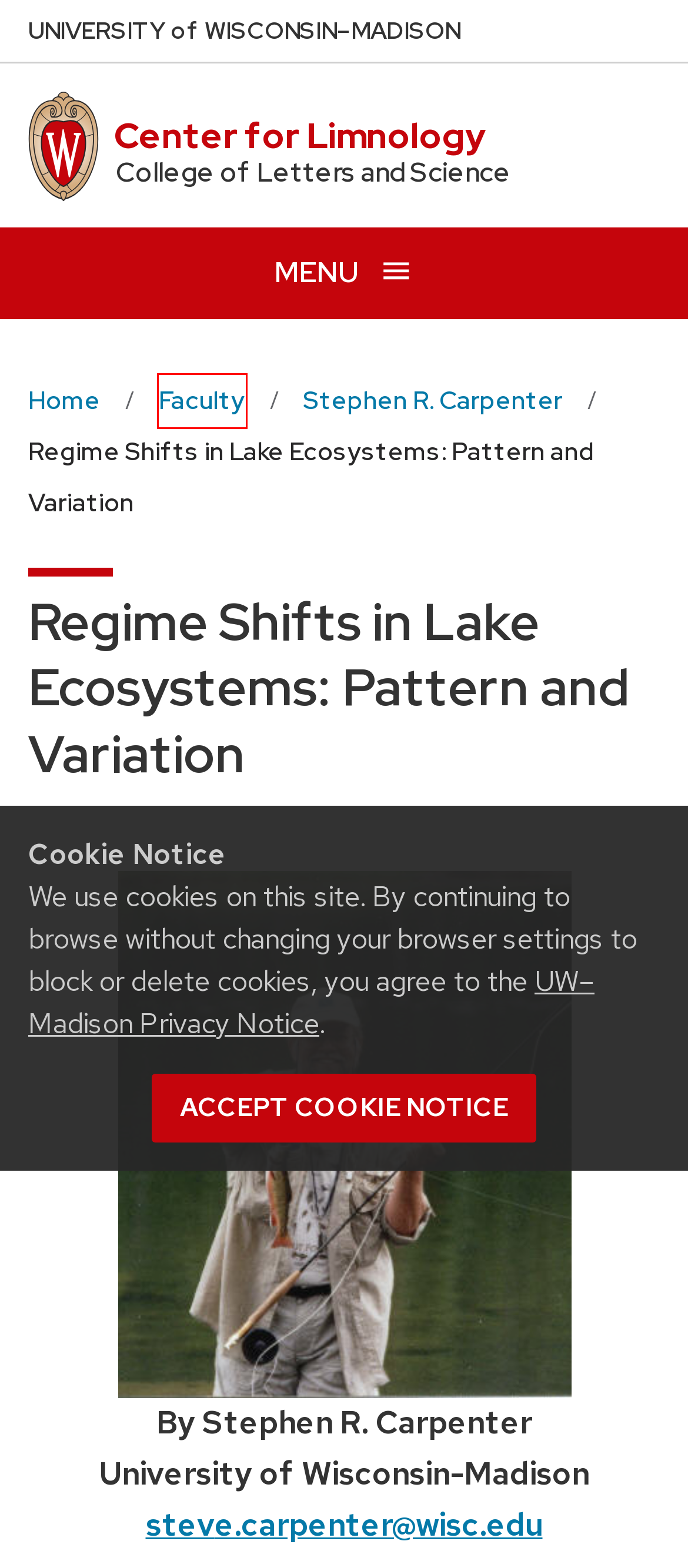Using the screenshot of a webpage with a red bounding box, pick the webpage description that most accurately represents the new webpage after the element inside the red box is clicked. Here are the candidates:
A. Trout Lake Station – Center for Limnology – UW–Madison
B. Buoy Information – Center for Limnology – UW–Madison
C. Center for Limnology – College of Letters and Science – UW–Madison
D. Limnology Library | UW-Madison Libraries
E. University of Wisconsin–Madison
F. Stephen R. Carpenter – Center for Limnology – UW–Madison
G. Faculty – Center for Limnology – UW–Madison
H. Center for Ecology and the Environment

G